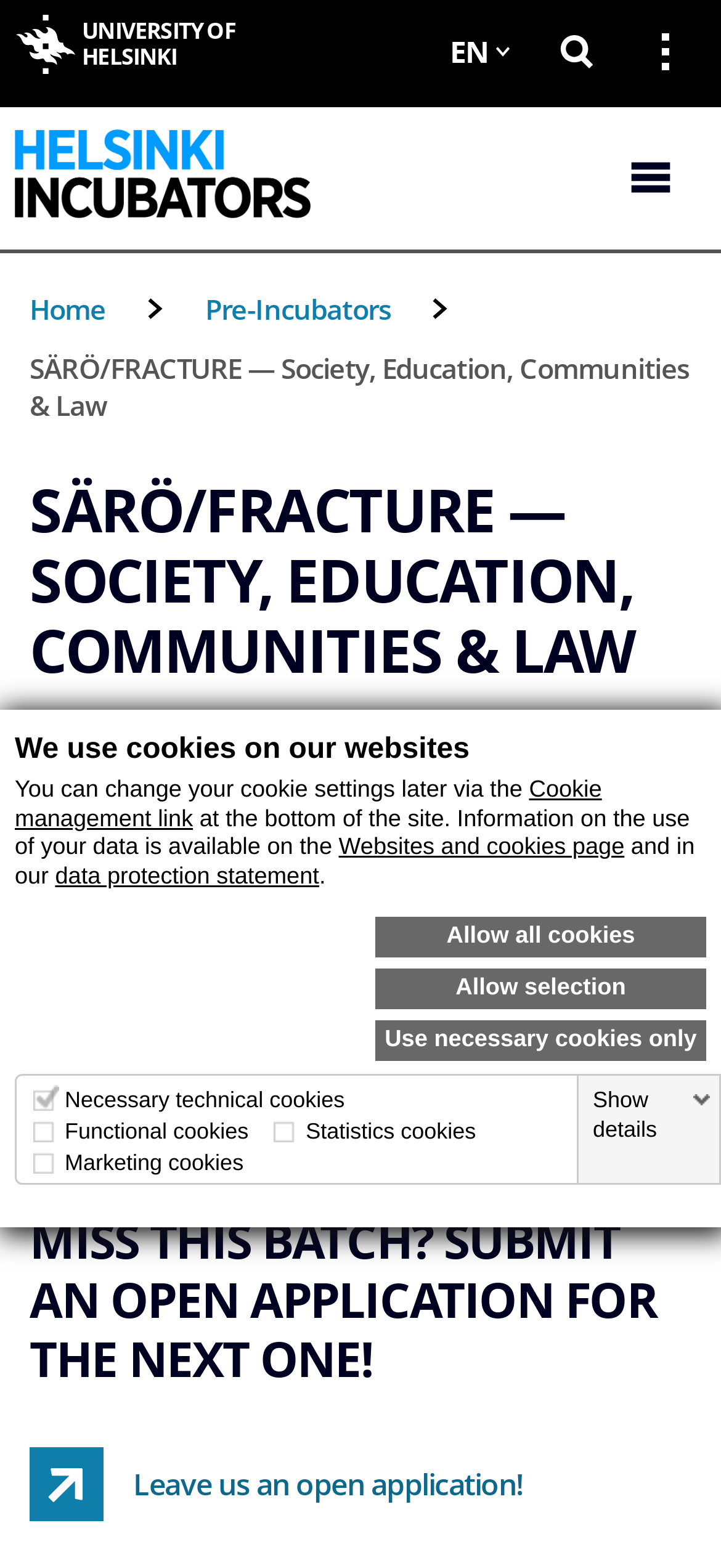What is the purpose of functional cookies?
Based on the visual details in the image, please answer the question thoroughly.

I found the answer by looking at the generic text that describes functional cookies, which says 'Functional cookies are used for providing a real-time chat service, creating personalised content and developing the user experience.'